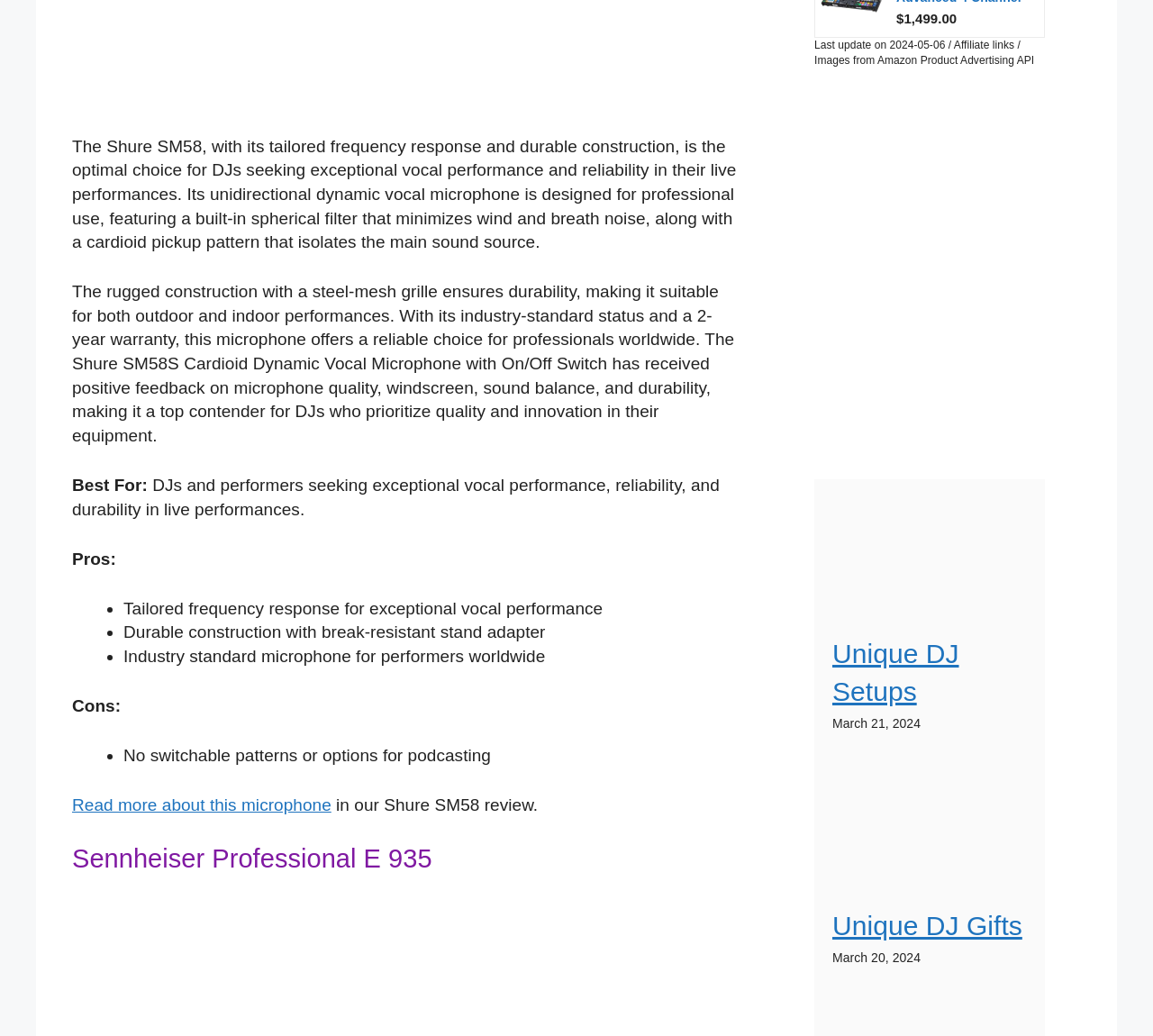Predict the bounding box for the UI component with the following description: "Read more about this microphone".

[0.062, 0.599, 0.287, 0.618]